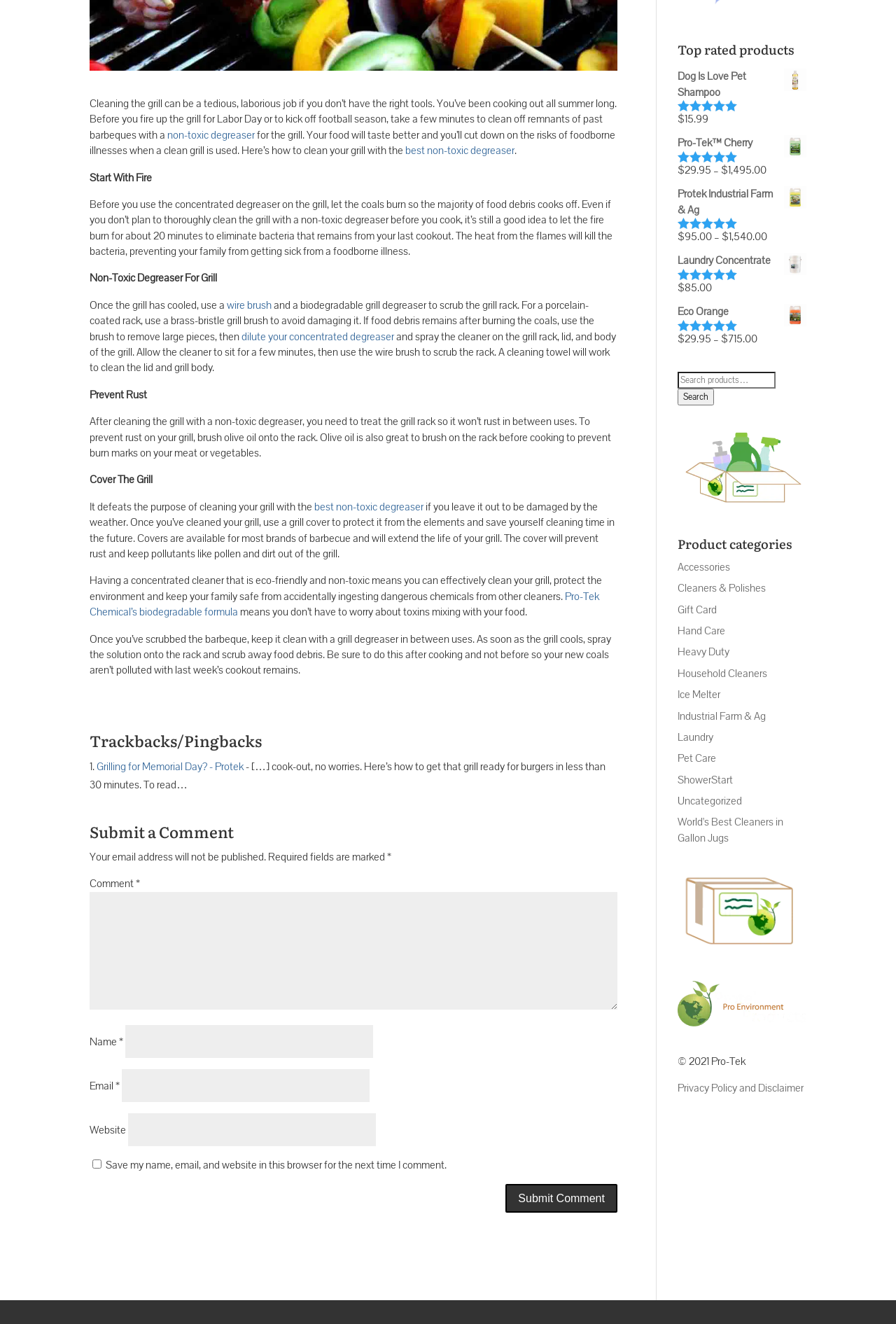Identify the bounding box coordinates for the UI element described by the following text: "Accessories". Provide the coordinates as four float numbers between 0 and 1, in the format [left, top, right, bottom].

[0.756, 0.423, 0.815, 0.434]